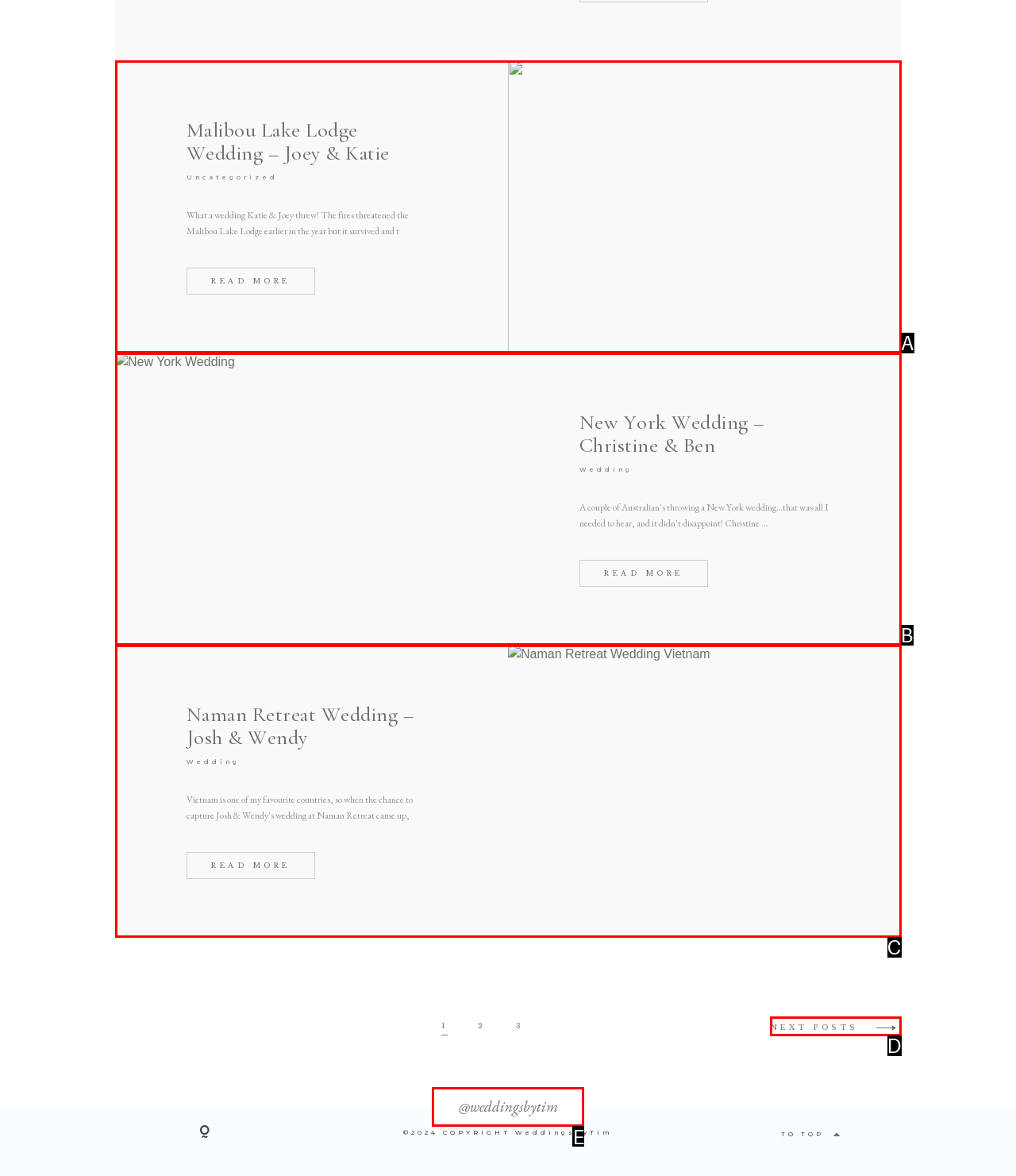Select the letter of the HTML element that best fits the description: NEXT POSTS
Answer with the corresponding letter from the provided choices.

D